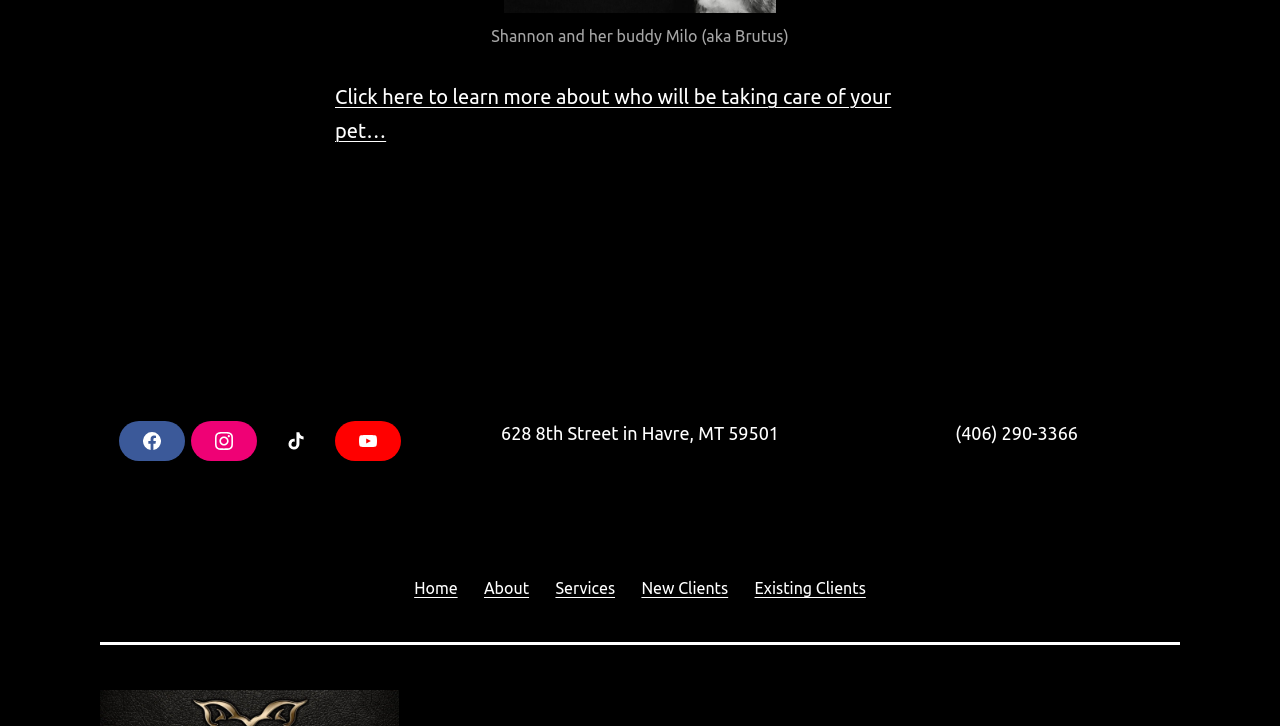Determine the bounding box coordinates of the element that should be clicked to execute the following command: "Learn more about pet care".

[0.262, 0.117, 0.696, 0.195]